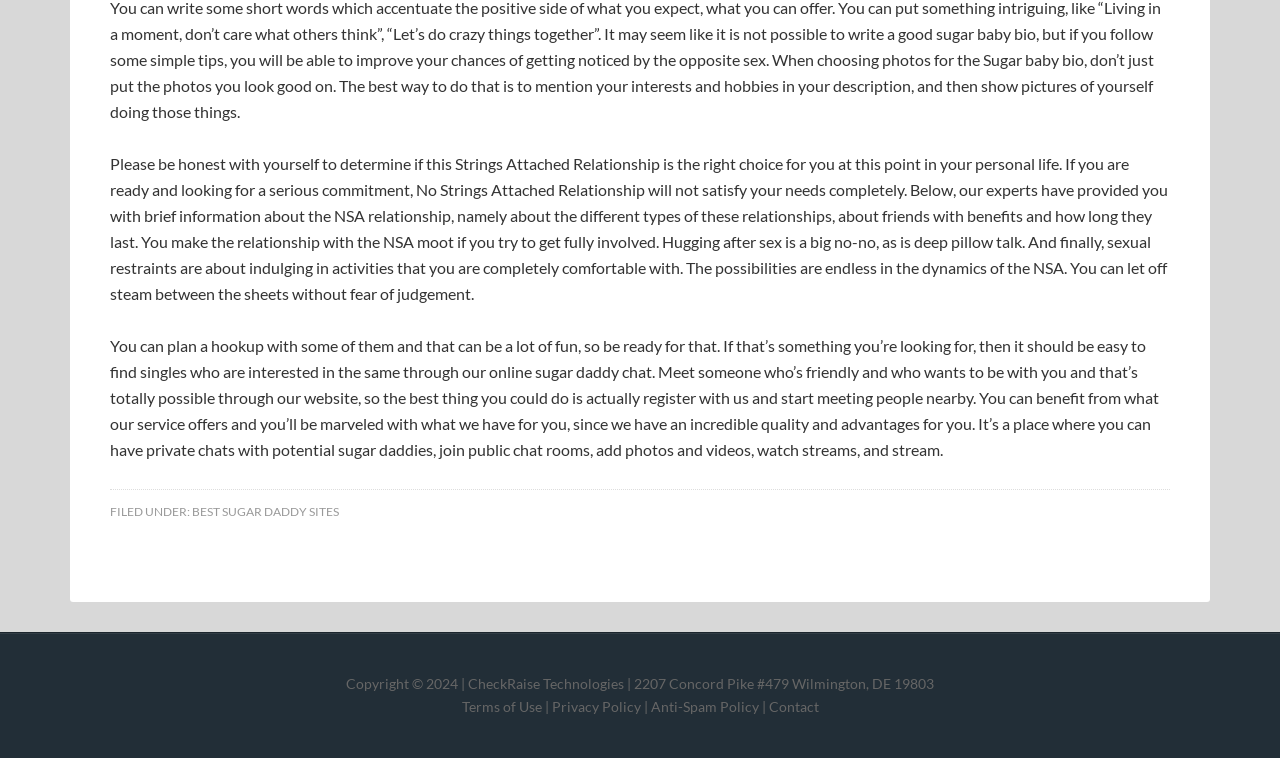Extract the bounding box coordinates for the UI element described by the text: "Terms of Use". The coordinates should be in the form of [left, top, right, bottom] with values between 0 and 1.

[0.361, 0.92, 0.423, 0.943]